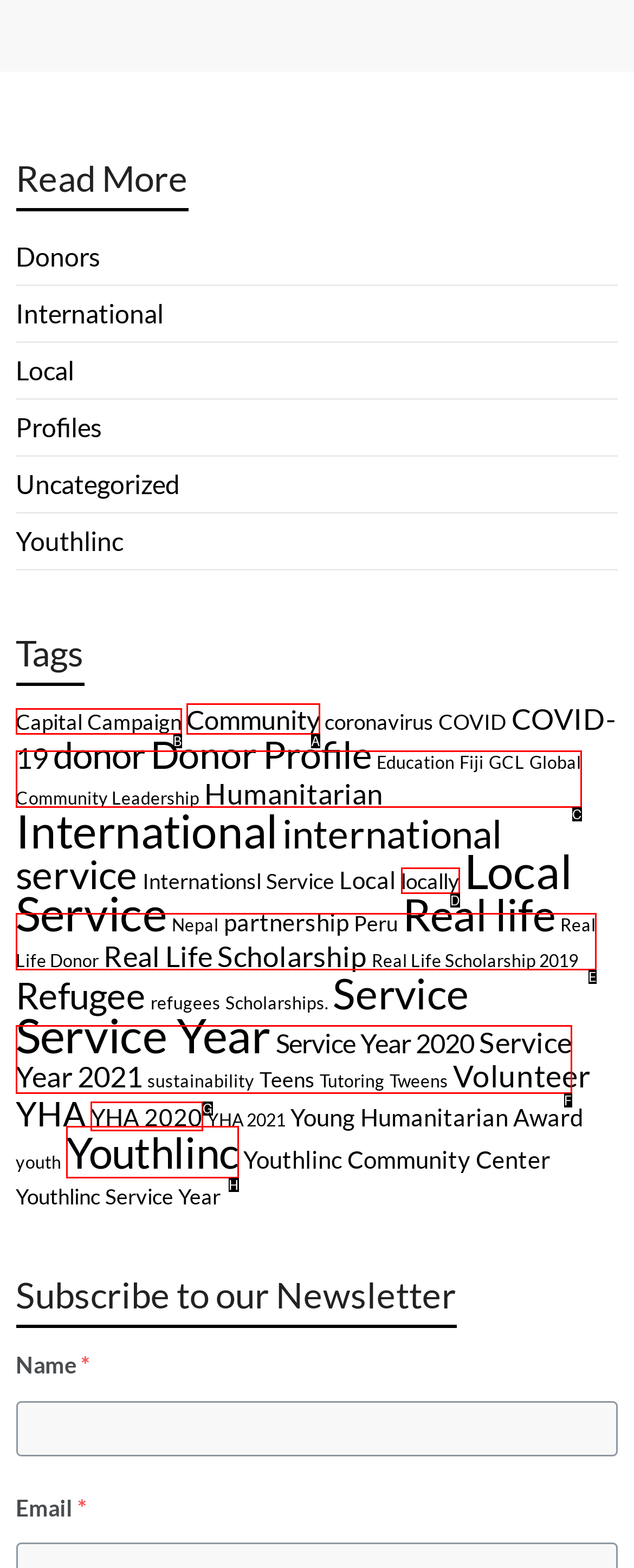Using the provided description: Global Community Leadership, select the HTML element that corresponds to it. Indicate your choice with the option's letter.

C